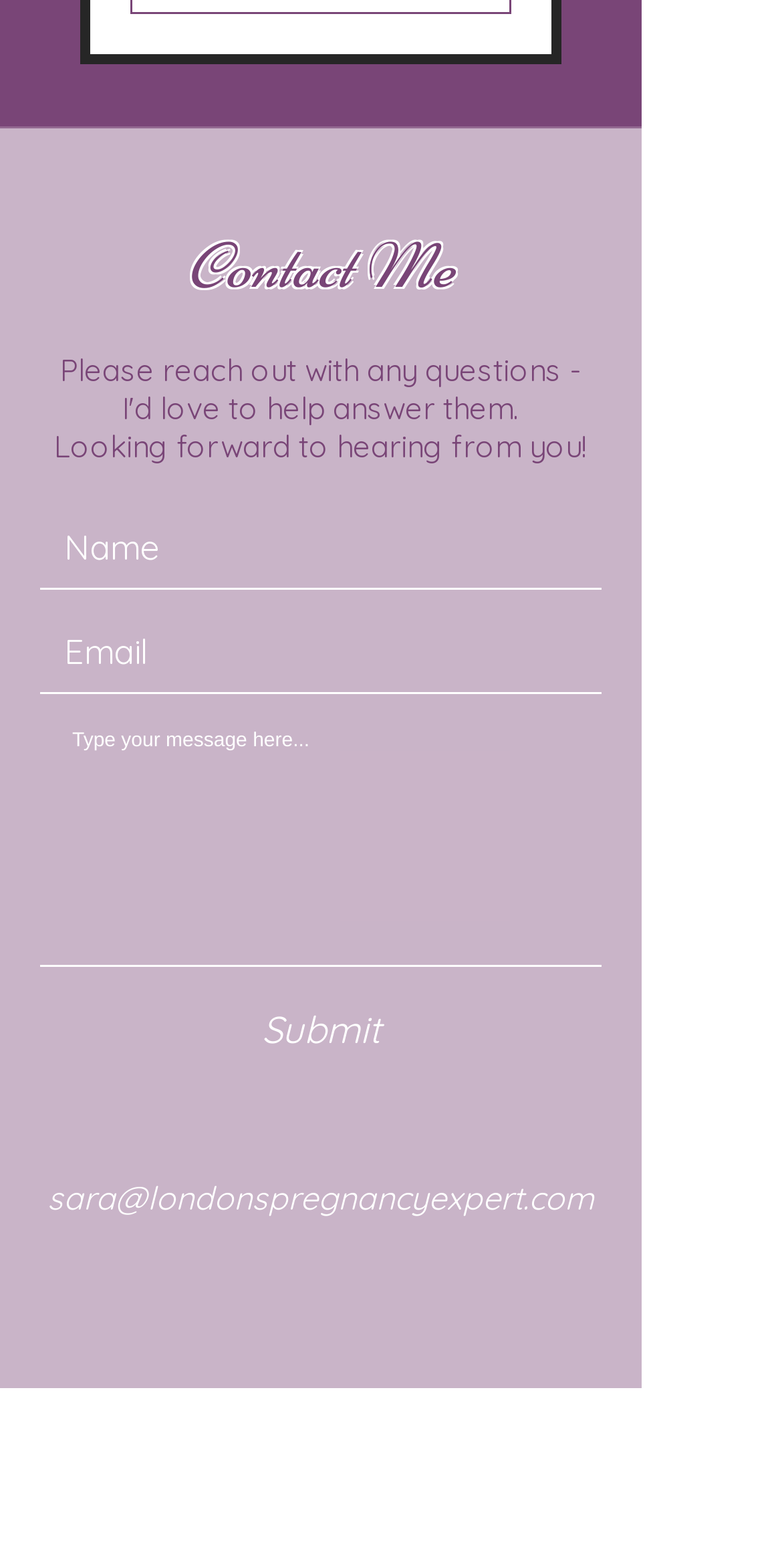Identify the bounding box for the given UI element using the description provided. Coordinates should be in the format (top-left x, top-left y, bottom-right x, bottom-right y) and must be between 0 and 1. Here is the description: Submit

[0.256, 0.63, 0.564, 0.684]